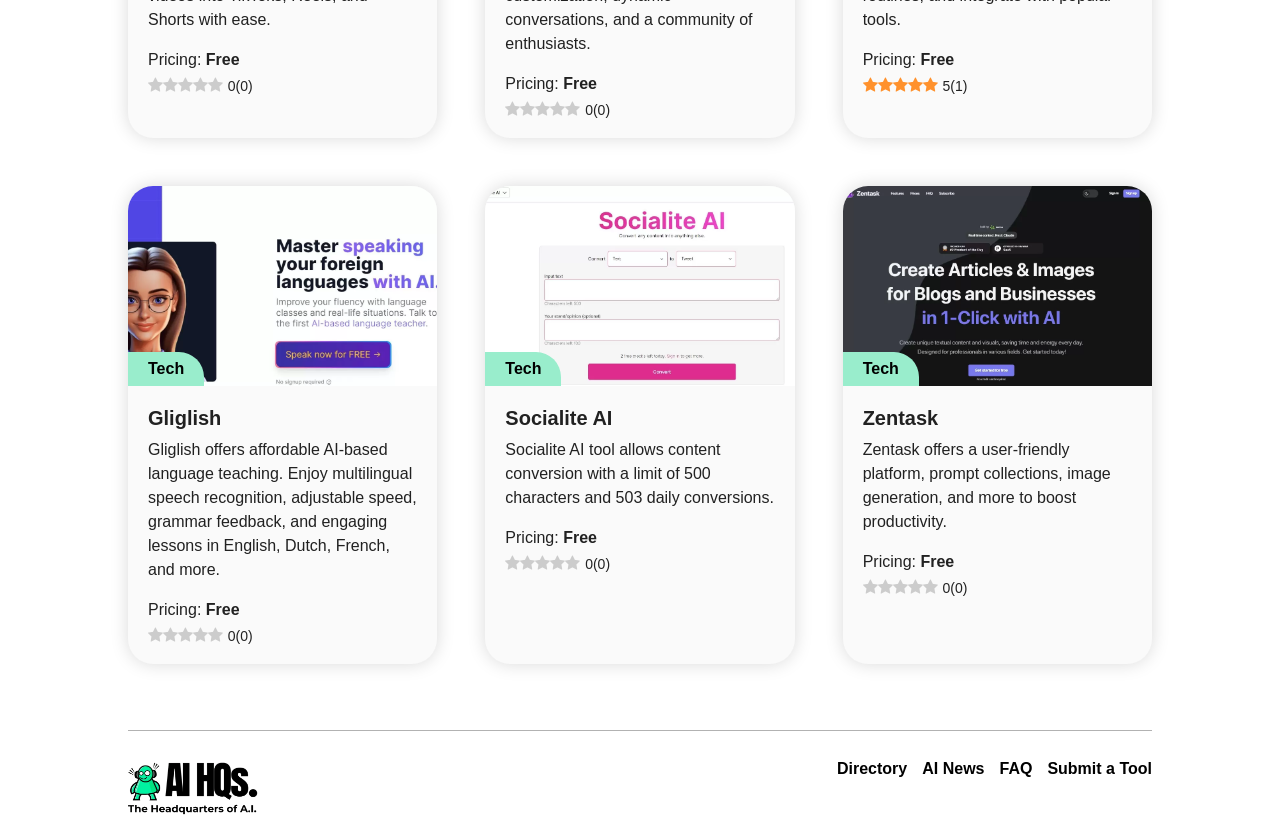What is the last link in the bottom navigation?
Provide a fully detailed and comprehensive answer to the question.

By examining the links at the bottom of the webpage, it is clear that the last link is 'Submit a Tool'.